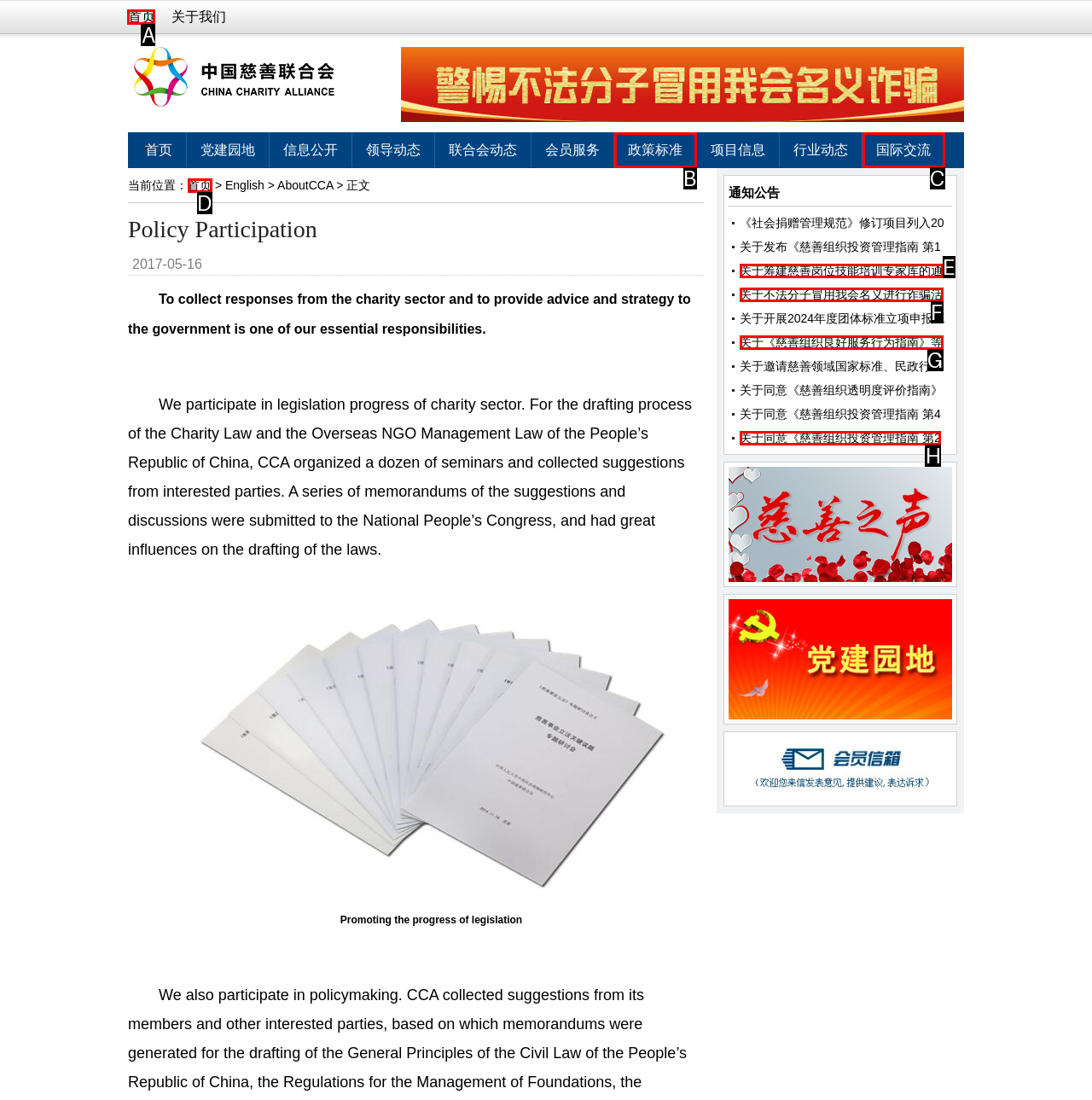Tell me which letter corresponds to the UI element that will allow you to Click the '首页' link. Answer with the letter directly.

A